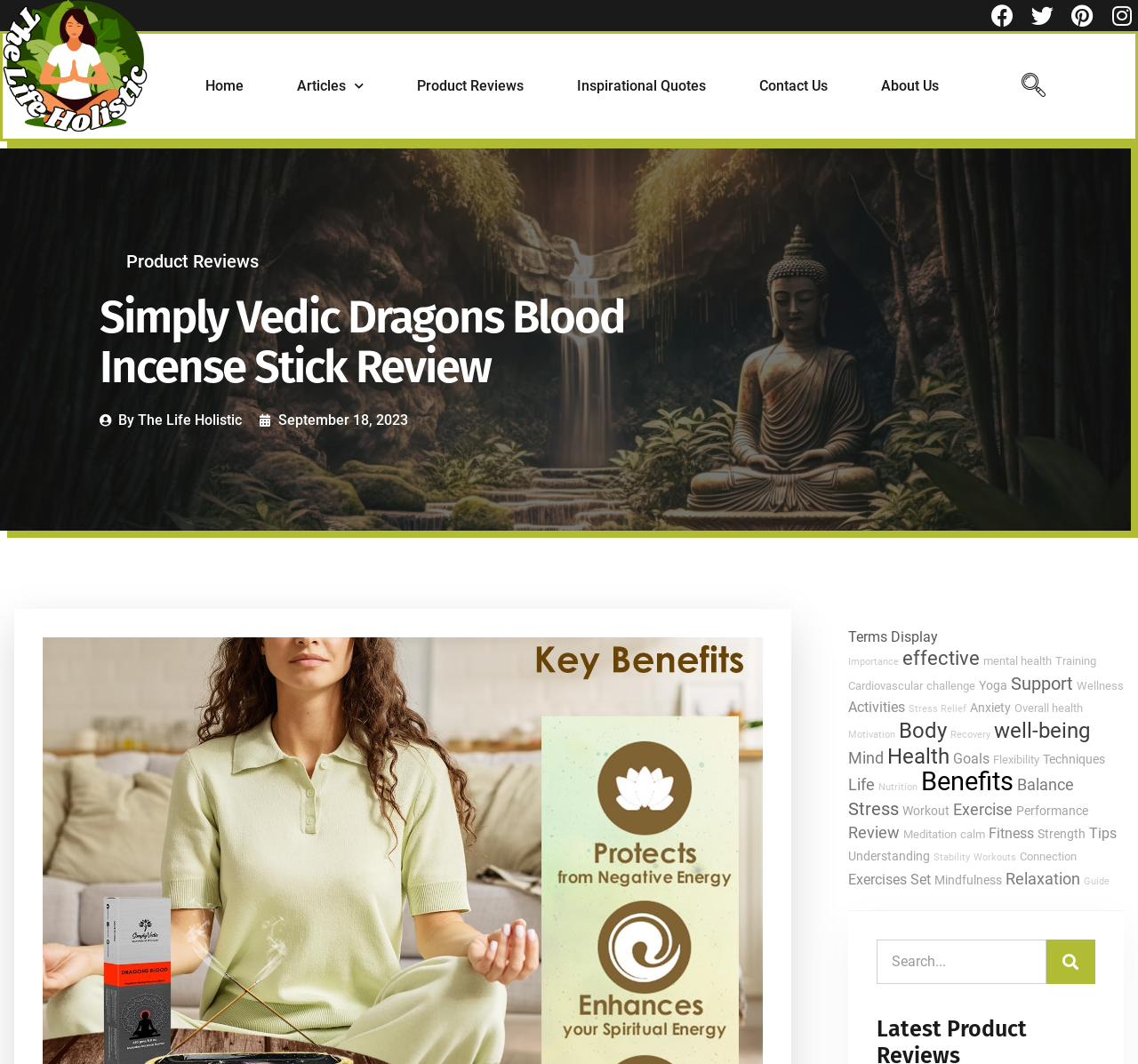Could you highlight the region that needs to be clicked to execute the instruction: "Login to the system"?

None